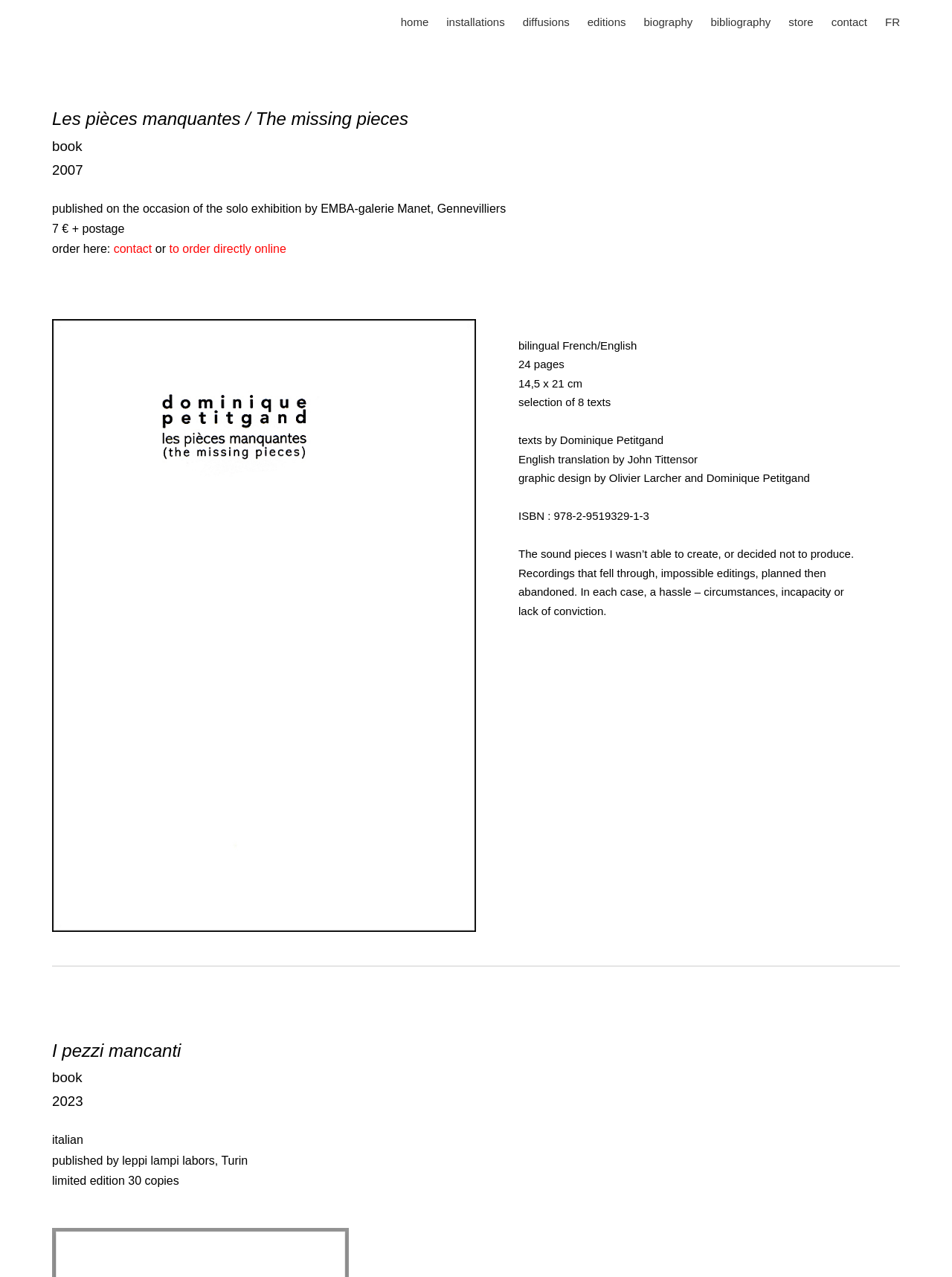Find the bounding box coordinates of the UI element according to this description: "to order directly online".

[0.178, 0.19, 0.301, 0.2]